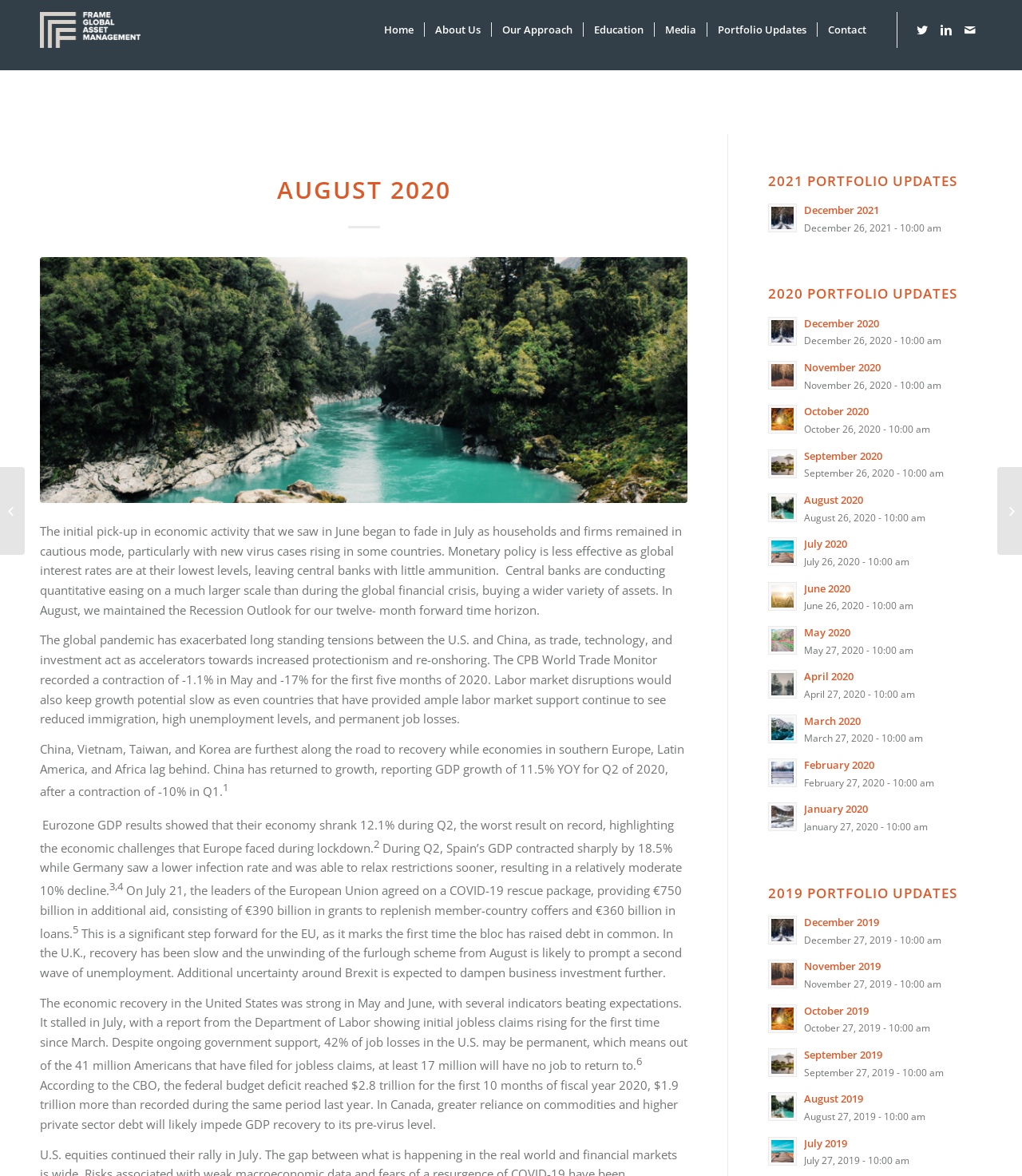Please give a succinct answer using a single word or phrase:
What is the format of the dates in the portfolio updates links?

Month Year